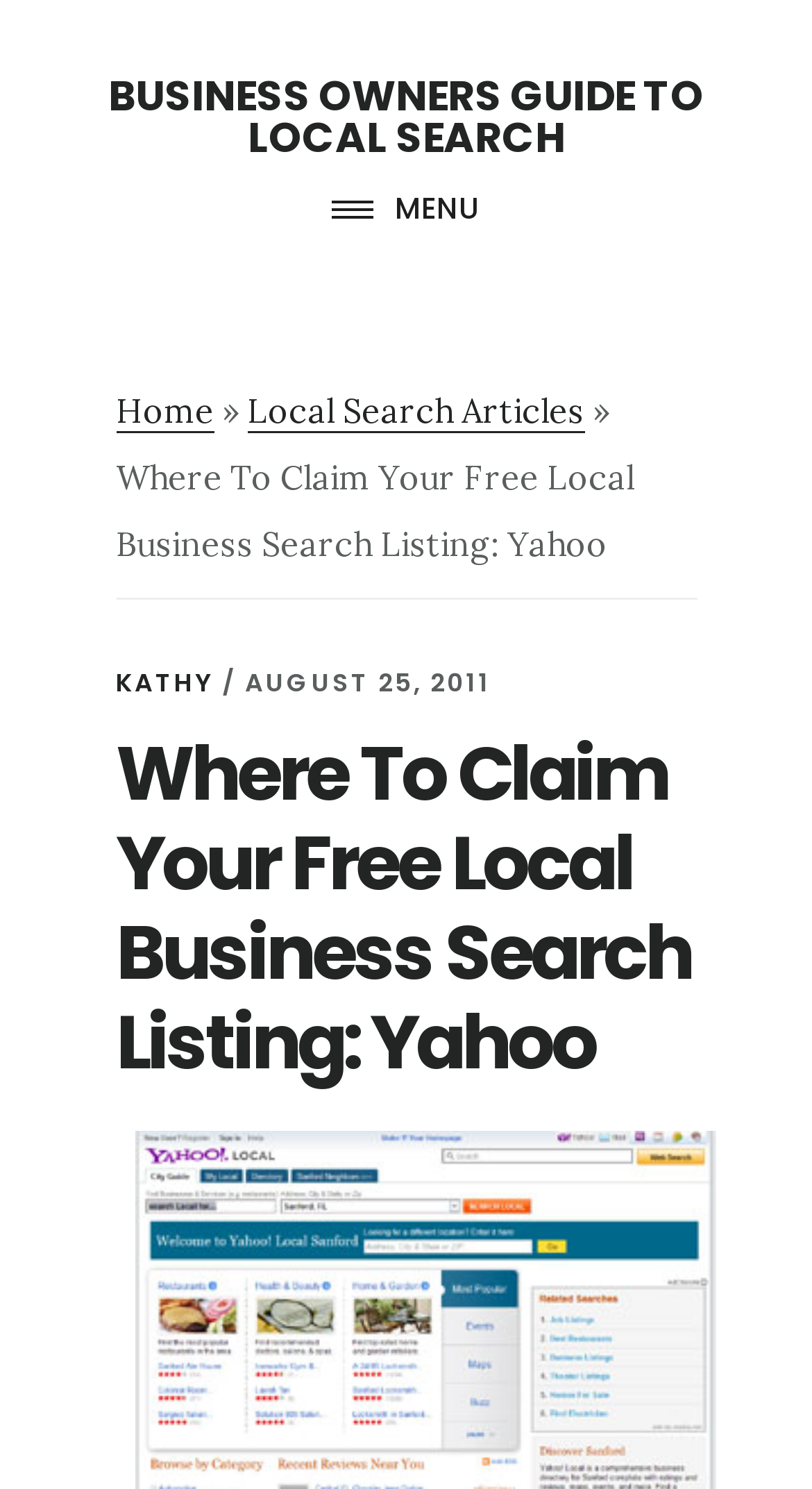Create an elaborate caption that covers all aspects of the webpage.

The webpage is a guide for business owners, specifically focusing on local search listings. At the top-left corner, there is a "Skip to main content" link. Below it, a prominent link "BUSINESS OWNERS GUIDE TO LOCAL SEARCH" is displayed. To the right of this link, a menu button with a hamburger icon is located. 

When the menu button is expanded, it reveals a dropdown menu with three links: "Home", "Local Search Articles", and a separator symbol "»" in between the first two links. 

Below the menu button, the title "Where To Claim Your Free Local Business Search Listing: Yahoo" is displayed, which is also the main heading of the page. Underneath the title, there is a subheading with the author's name "KATHY" followed by a date "AUGUST 25, 2011". 

The webpage appears to be an article or guide, with the main content likely located below the title and subheading.